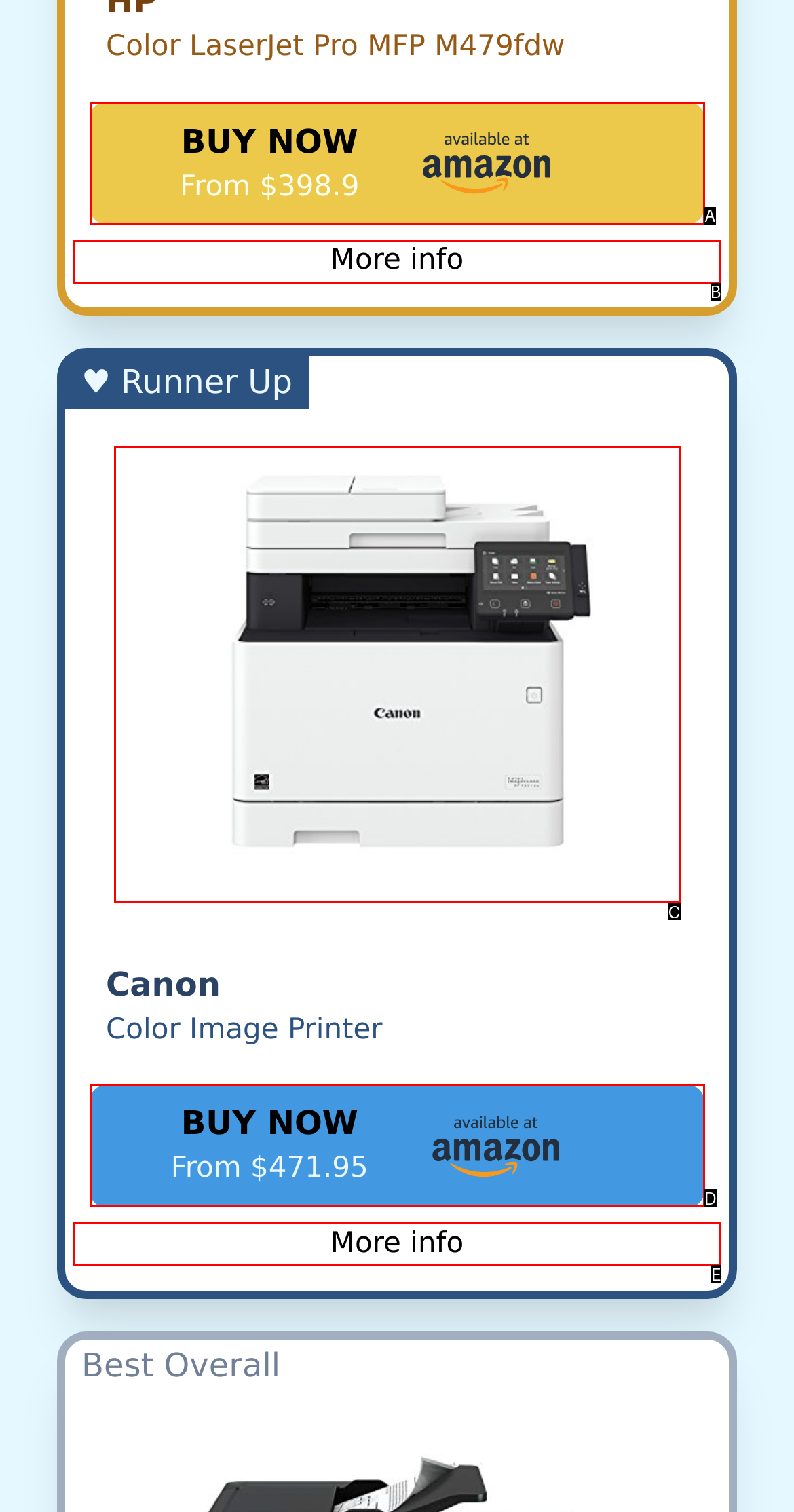Determine which option fits the following description: alt="Canon Color Image Printer image"
Answer with the corresponding option's letter directly.

C